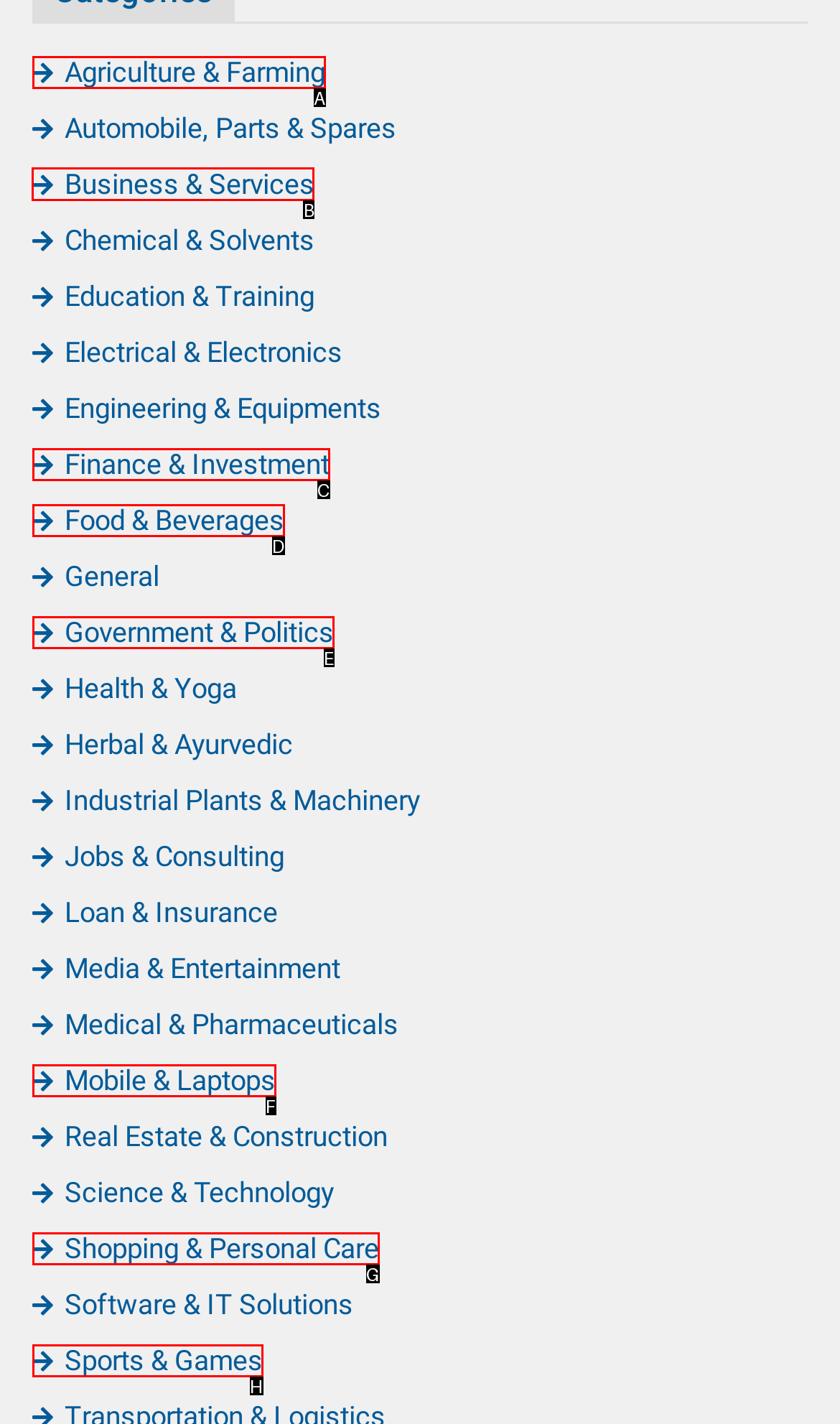Tell me which one HTML element I should click to complete this task: Explore Business & Services Answer with the option's letter from the given choices directly.

B